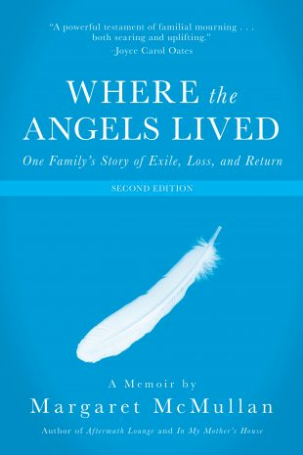Can you give a comprehensive explanation to the question given the content of the image?
What is the title of the memoir?

The title of the memoir is prominently displayed in bold white lettering on the cover, with emphasis on the words 'WHERE the ANGELS LIVED', indicating the significance of the title in conveying the book's themes and story.